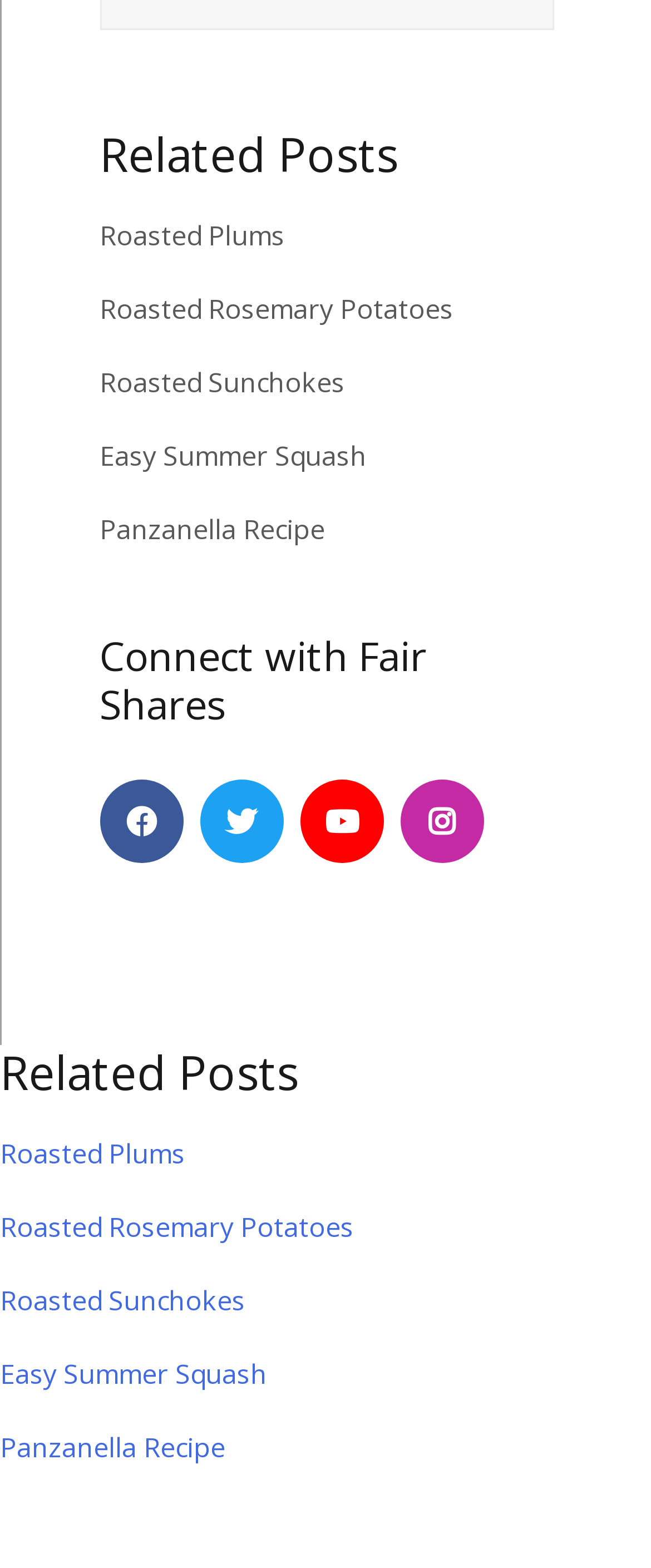Refer to the image and answer the question with as much detail as possible: What is the last social media platform listed?

I looked at the links under the 'Connect with Fair Shares' heading and found that the last social media platform listed is Instagram, which is represented by the '' icon.